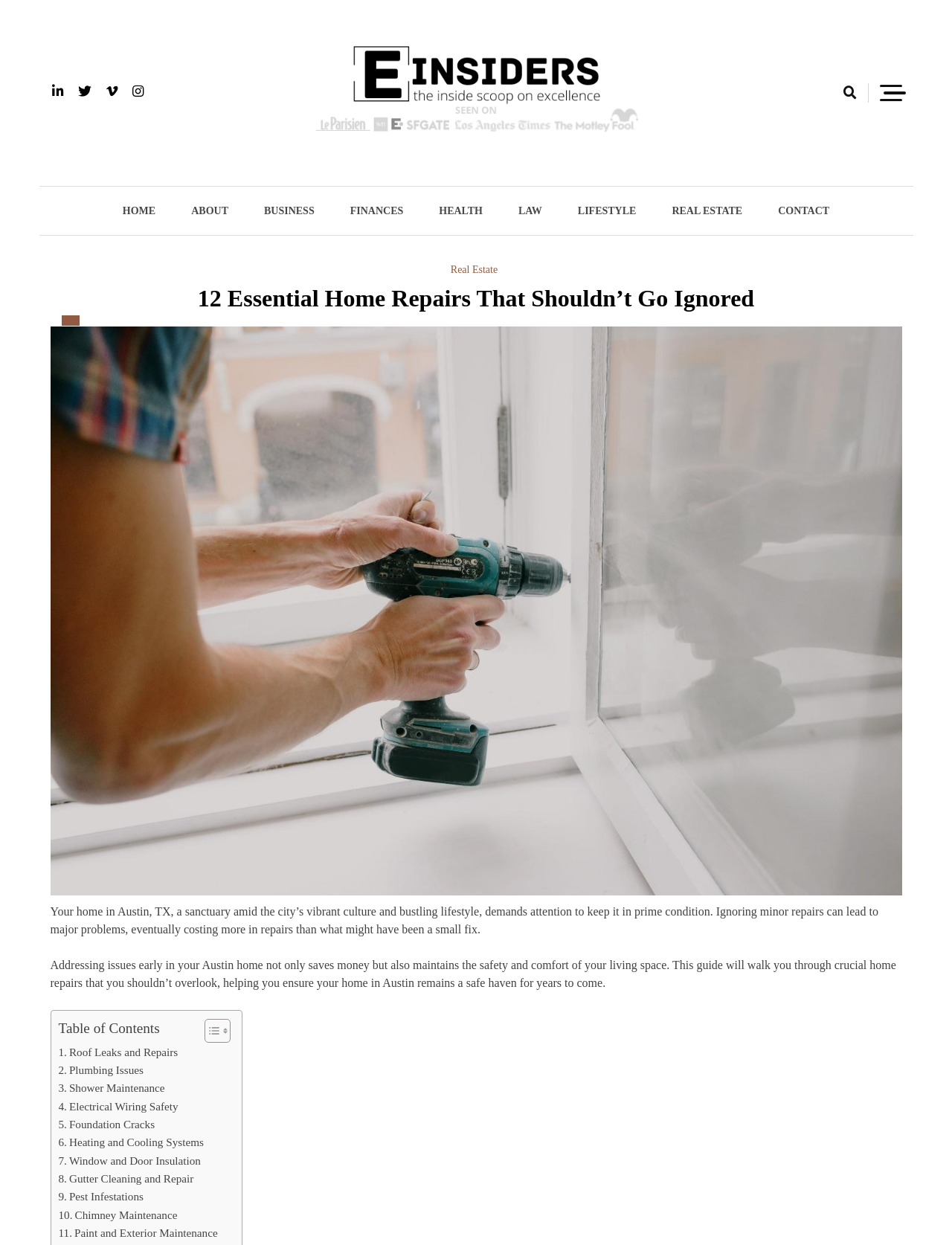Pinpoint the bounding box coordinates for the area that should be clicked to perform the following instruction: "Click the HOME link".

[0.11, 0.15, 0.182, 0.189]